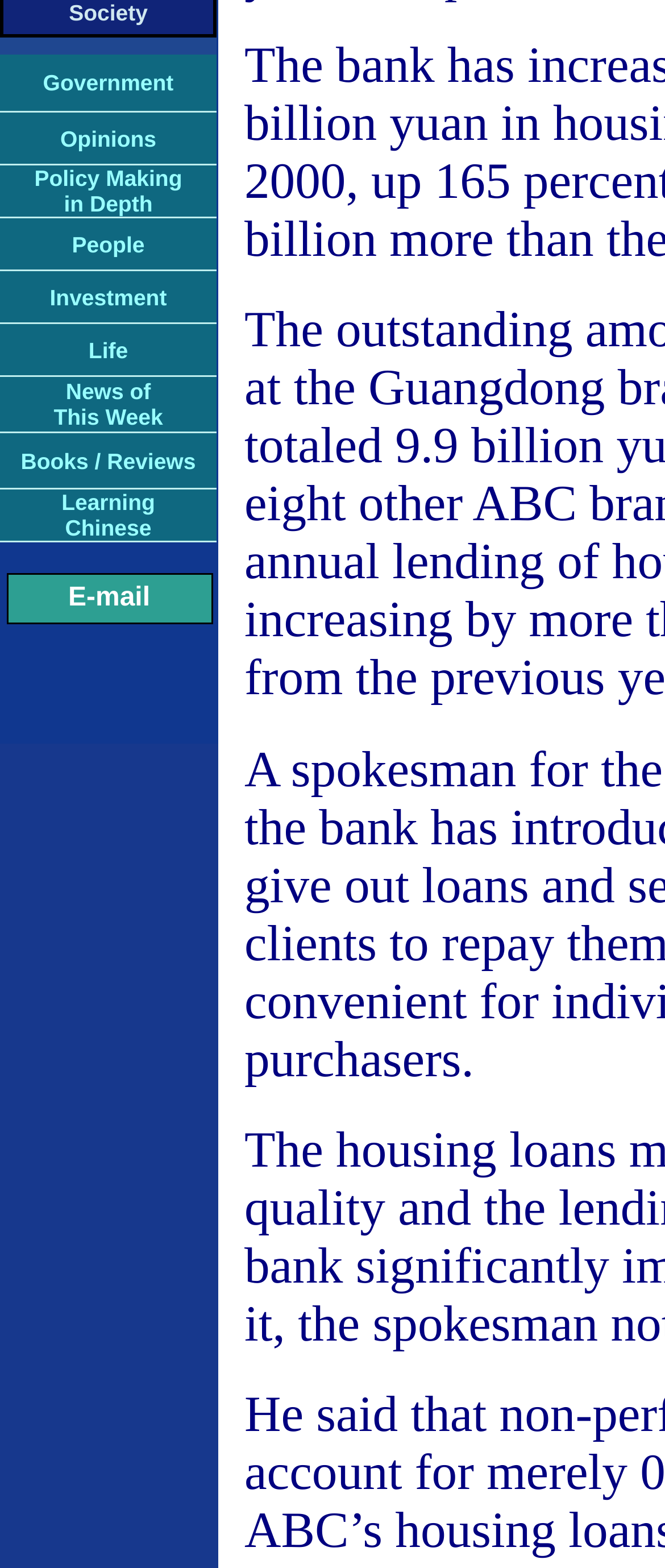Given the element description: "Alphabio Centrix", predict the bounding box coordinates of this UI element. The coordinates must be four float numbers between 0 and 1, given as [left, top, right, bottom].

None